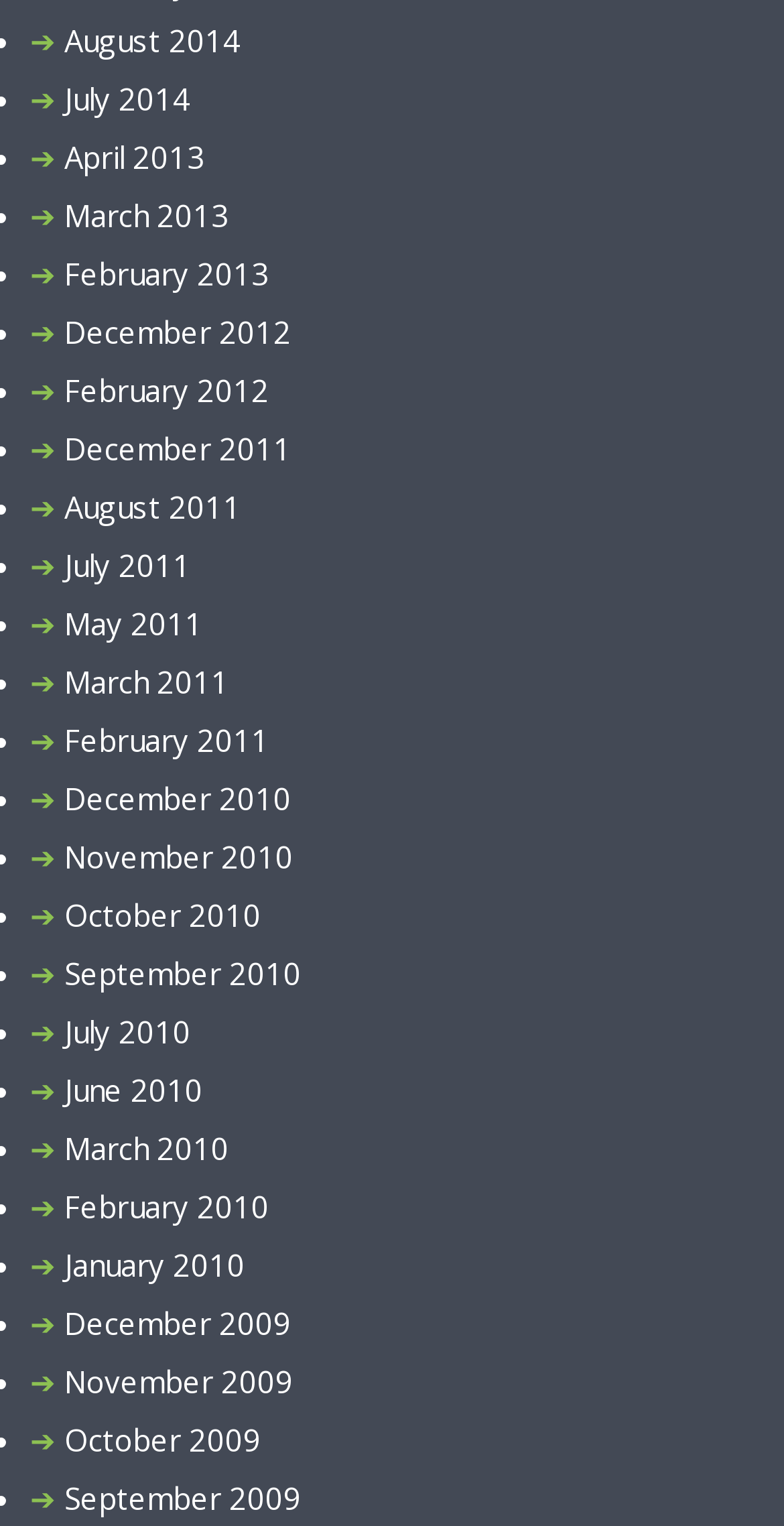Determine the bounding box coordinates of the clickable area required to perform the following instruction: "browse December 2009". The coordinates should be represented as four float numbers between 0 and 1: [left, top, right, bottom].

[0.082, 0.853, 0.372, 0.88]